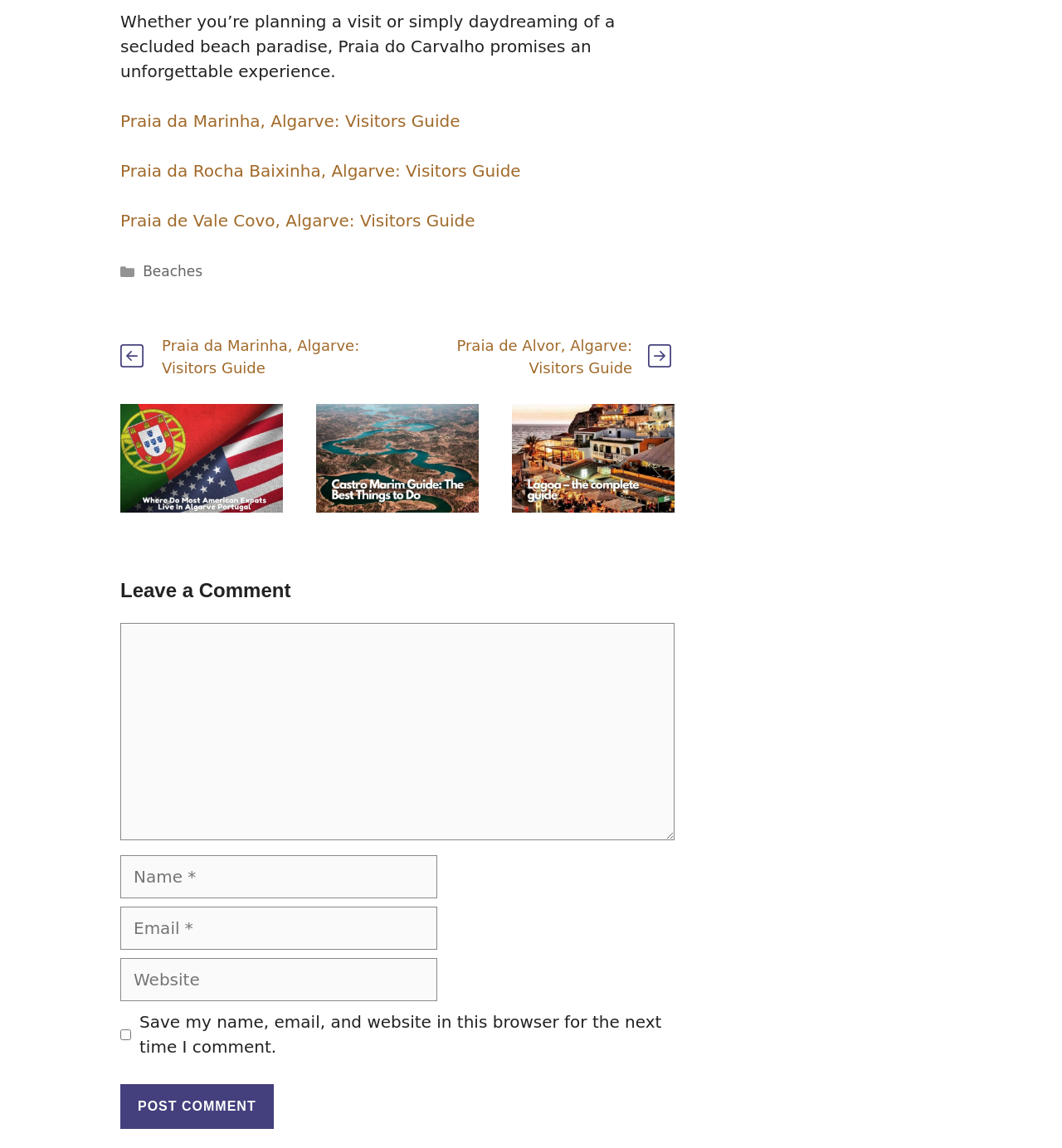Please identify the bounding box coordinates of the region to click in order to complete the given instruction: "Leave a comment". The coordinates should be four float numbers between 0 and 1, i.e., [left, top, right, bottom].

[0.113, 0.502, 0.635, 0.528]